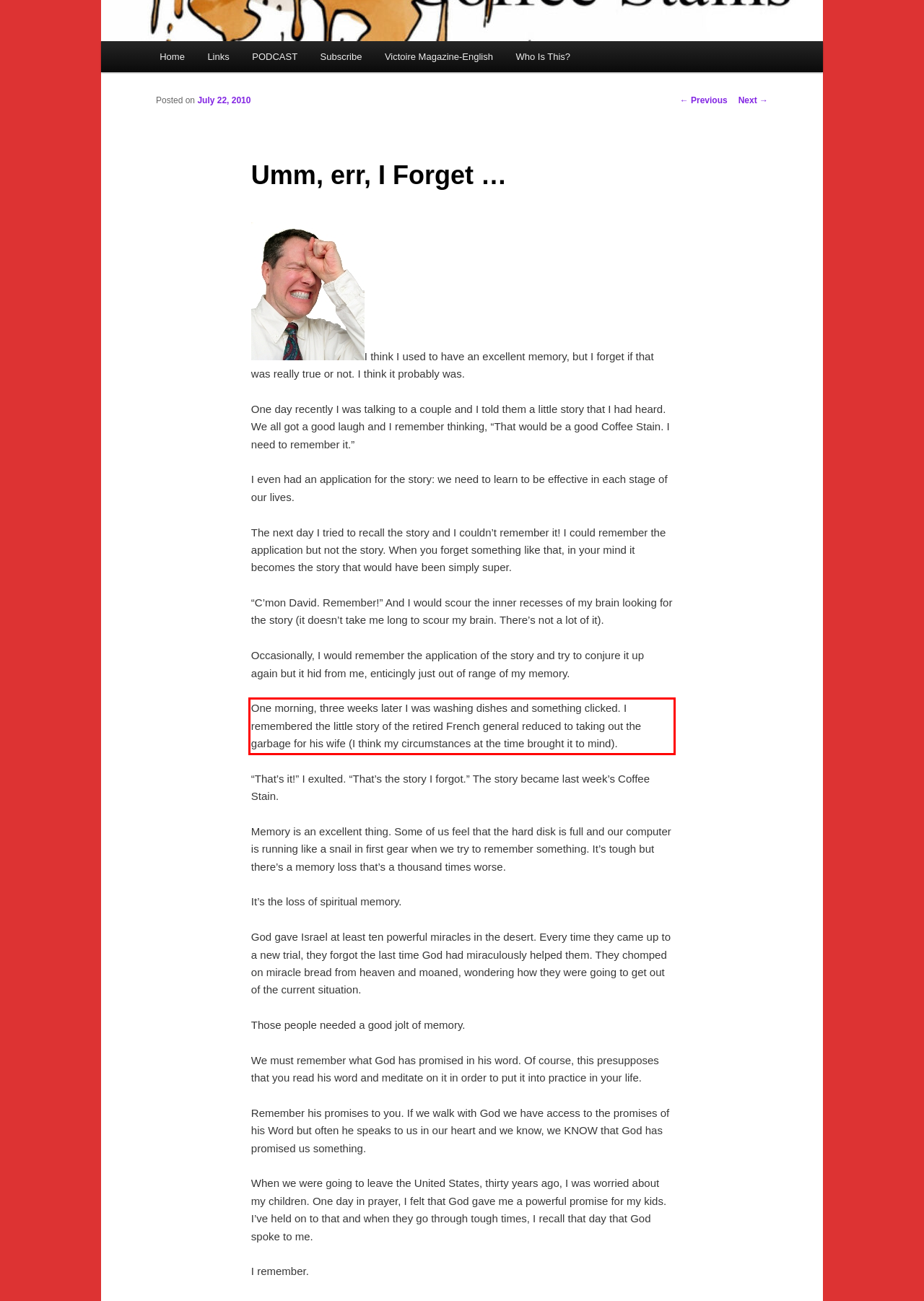You are given a screenshot of a webpage with a UI element highlighted by a red bounding box. Please perform OCR on the text content within this red bounding box.

One morning, three weeks later I was washing dishes and something clicked. I remembered the little story of the retired French general reduced to taking out the garbage for his wife (I think my circumstances at the time brought it to mind).